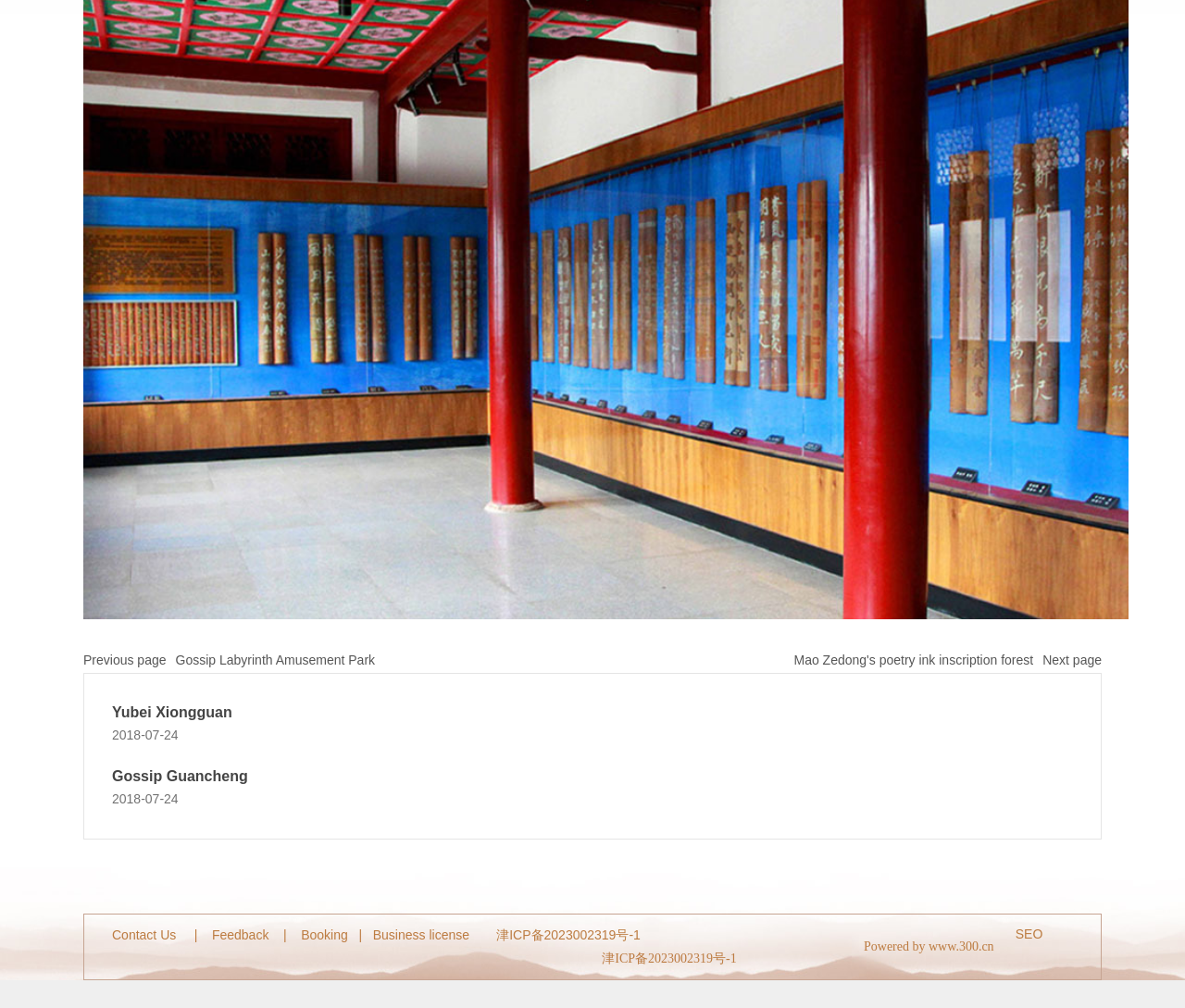Given the description of the UI element: "Contact Us", predict the bounding box coordinates in the form of [left, top, right, bottom], with each value being a float between 0 and 1.

[0.095, 0.92, 0.152, 0.935]